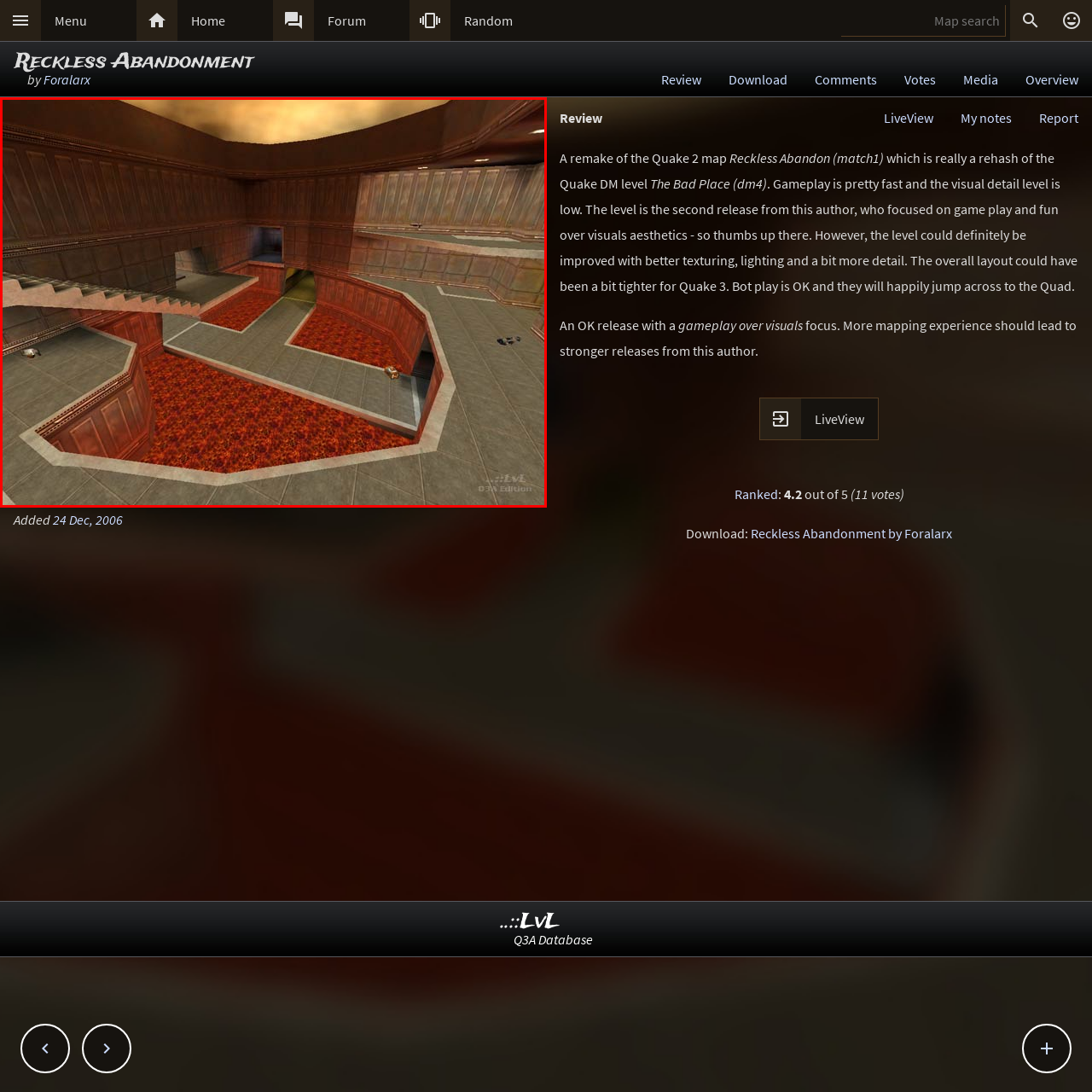Focus on the image enclosed by the red outline and give a short answer: What is the central area of the structure filled with?

lava